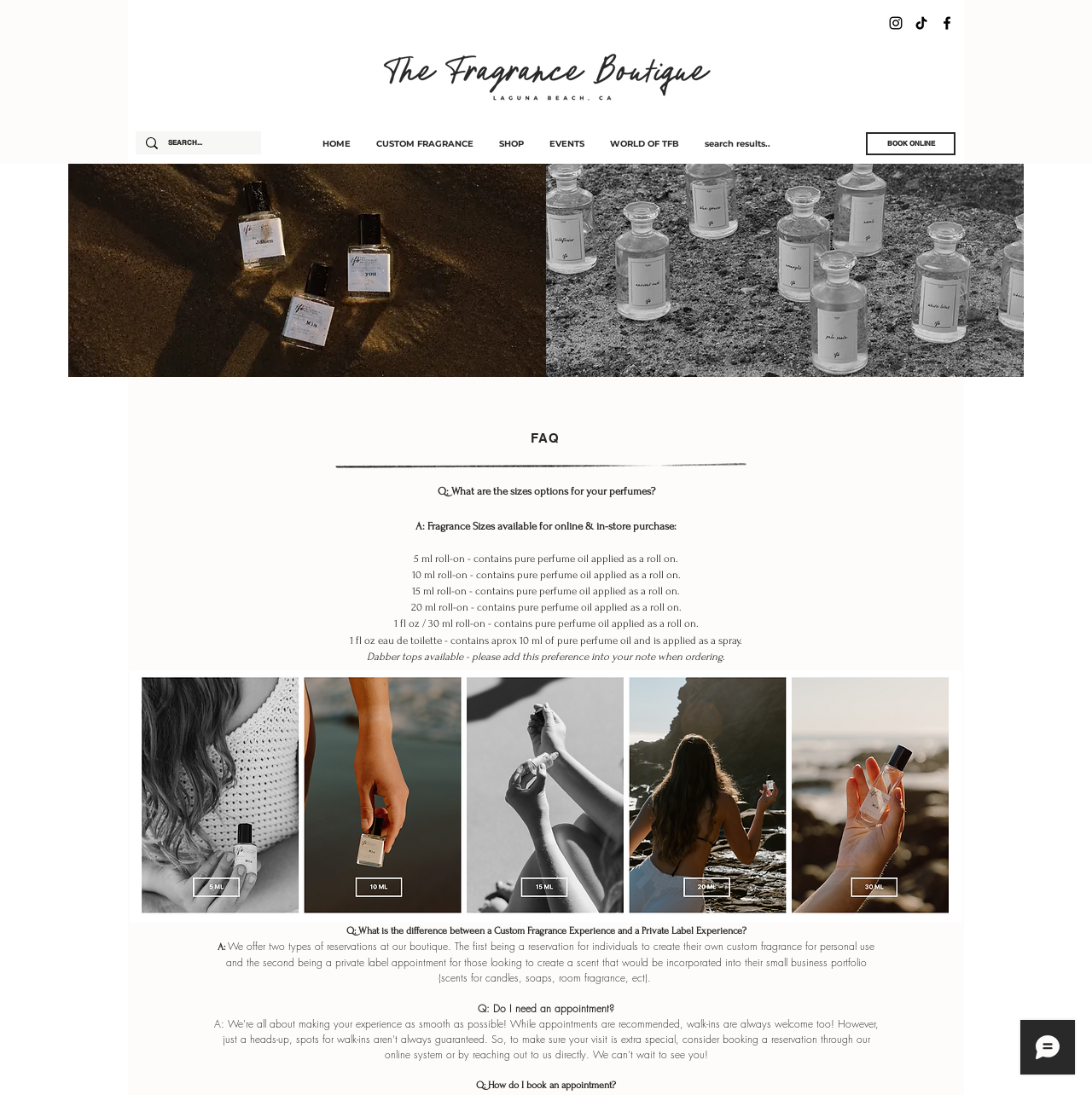What is the name of the boutique?
Identify the answer in the screenshot and reply with a single word or phrase.

The Fragrance Boutique